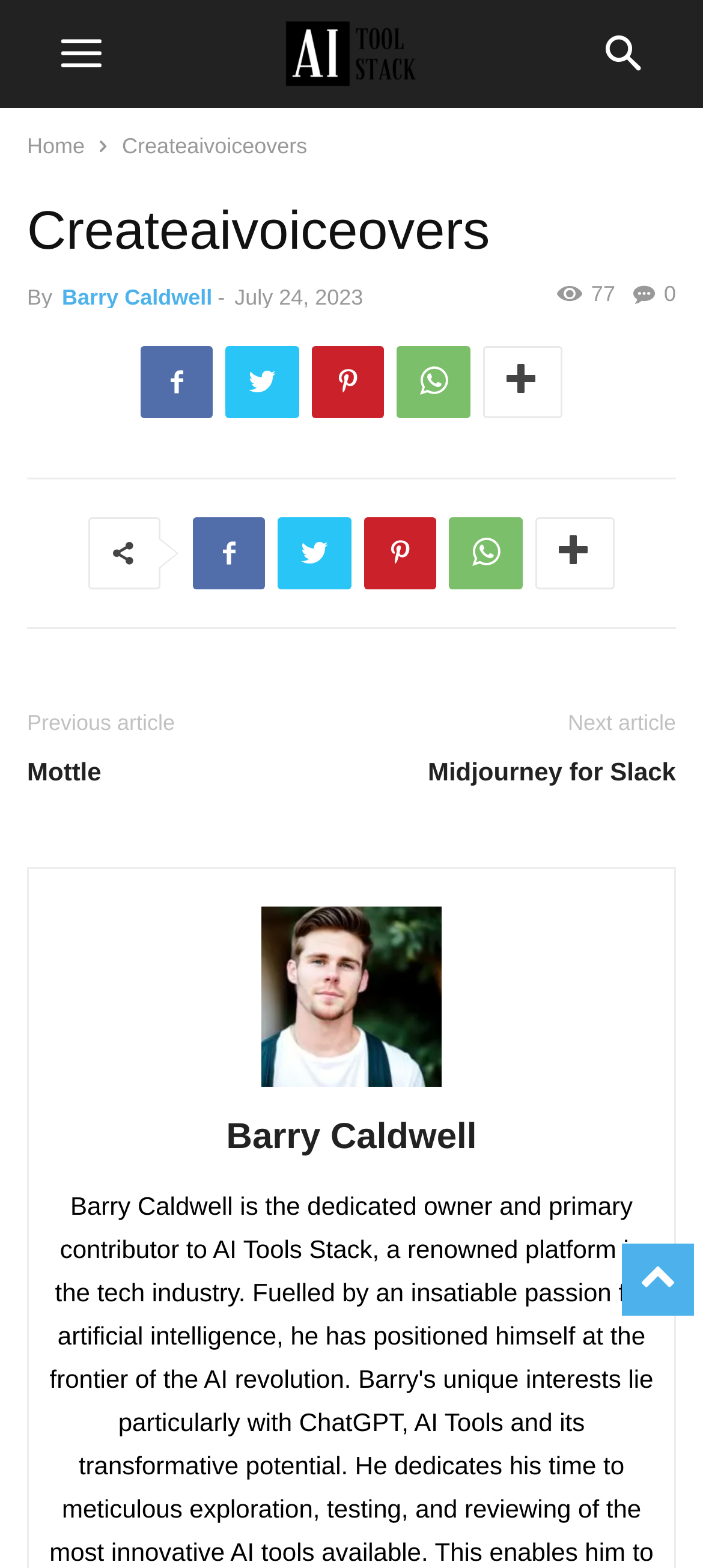Determine the bounding box coordinates of the clickable element to complete this instruction: "Read the previous article". Provide the coordinates in the format of four float numbers between 0 and 1, [left, top, right, bottom].

[0.038, 0.482, 0.474, 0.504]